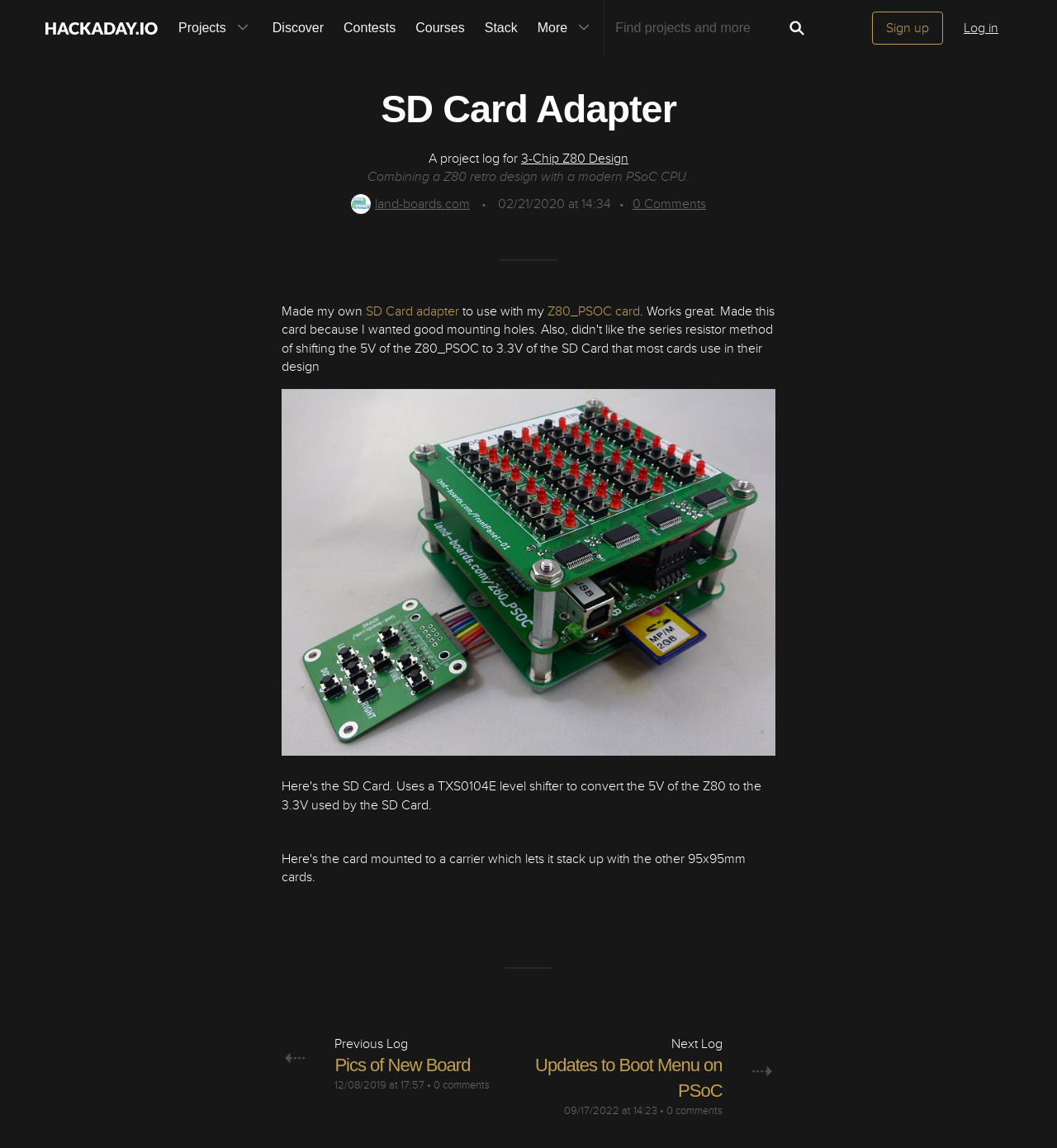Please predict the bounding box coordinates (top-left x, top-left y, bottom-right x, bottom-right y) for the UI element in the screenshot that fits the description: Pics of New Board

[0.317, 0.919, 0.445, 0.937]